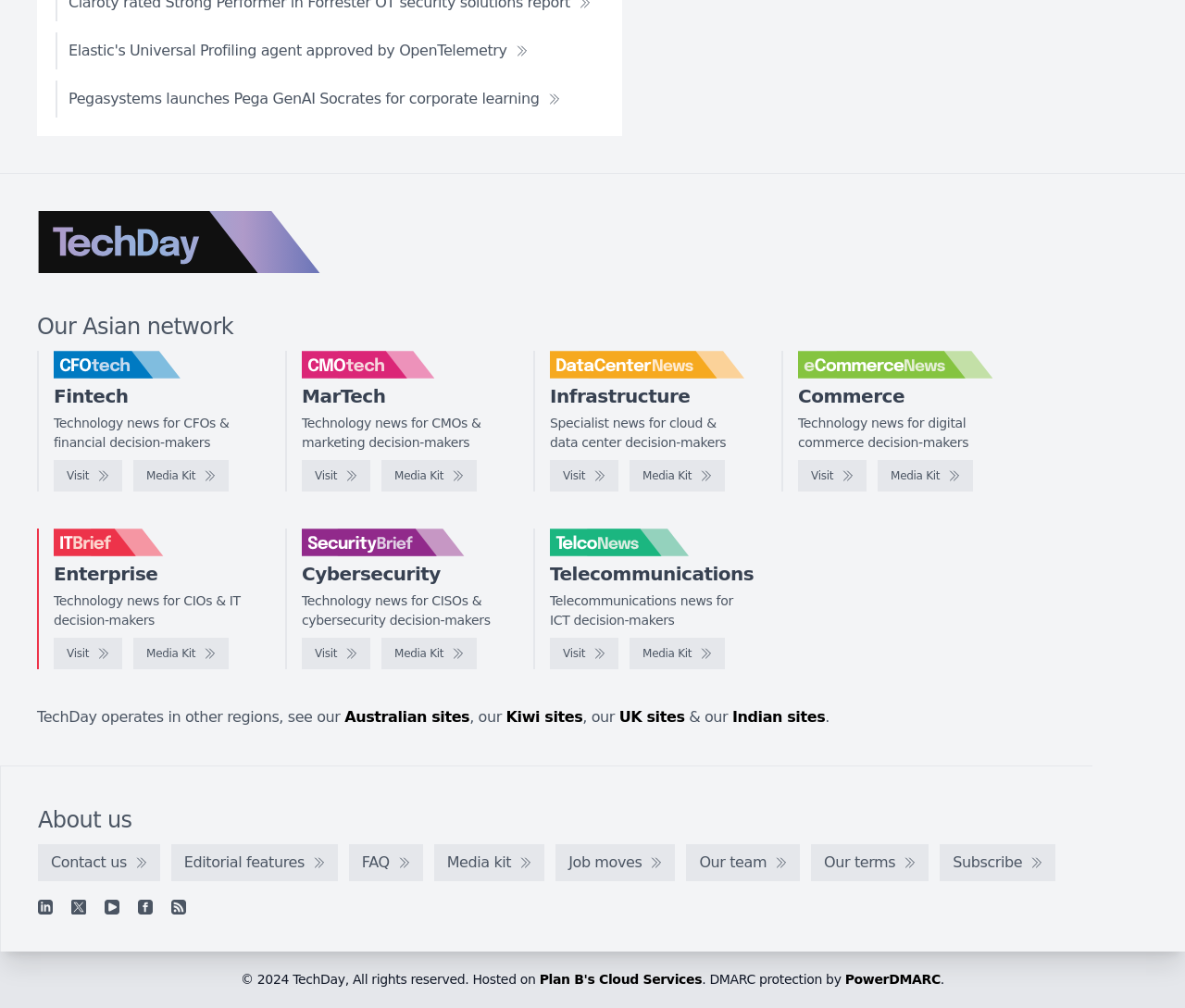Determine the bounding box for the described UI element: "Our team".

[0.579, 0.837, 0.675, 0.874]